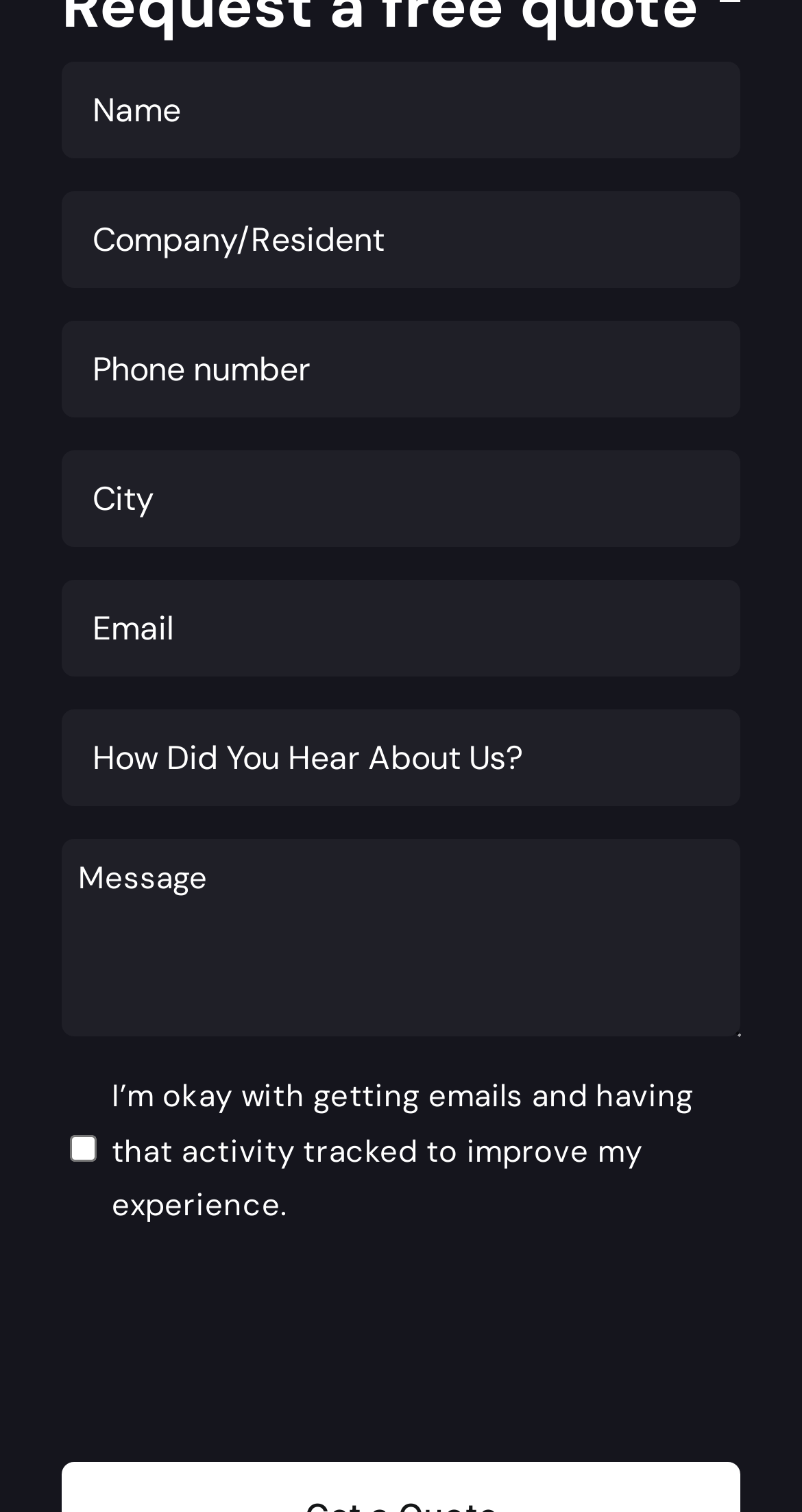From the given element description: "name="input_3" placeholder="Company/Resident"", find the bounding box for the UI element. Provide the coordinates as four float numbers between 0 and 1, in the order [left, top, right, bottom].

[0.077, 0.127, 0.923, 0.191]